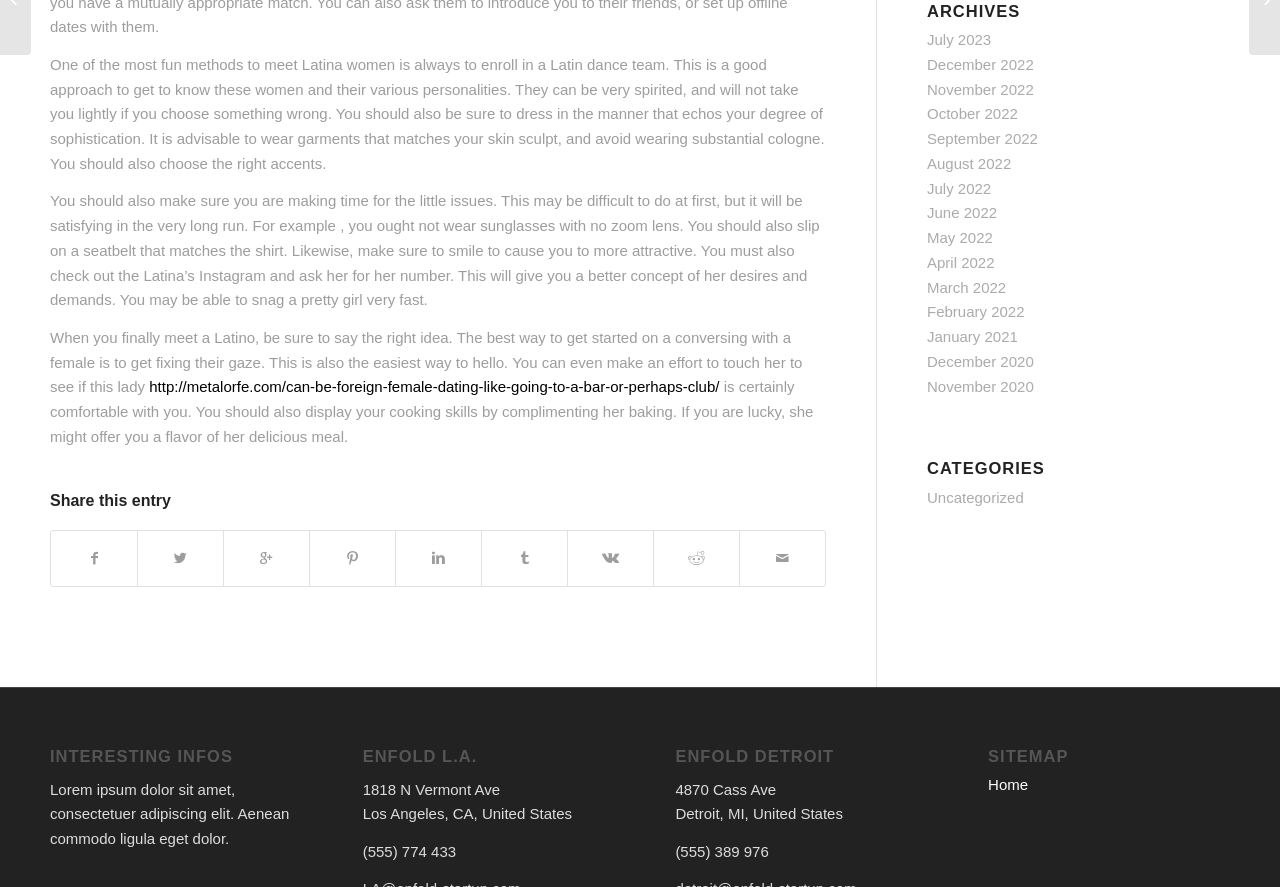Find the bounding box coordinates for the HTML element described in this sentence: "Uncategorized". Provide the coordinates as four float numbers between 0 and 1, in the format [left, top, right, bottom].

[0.724, 0.551, 0.8, 0.57]